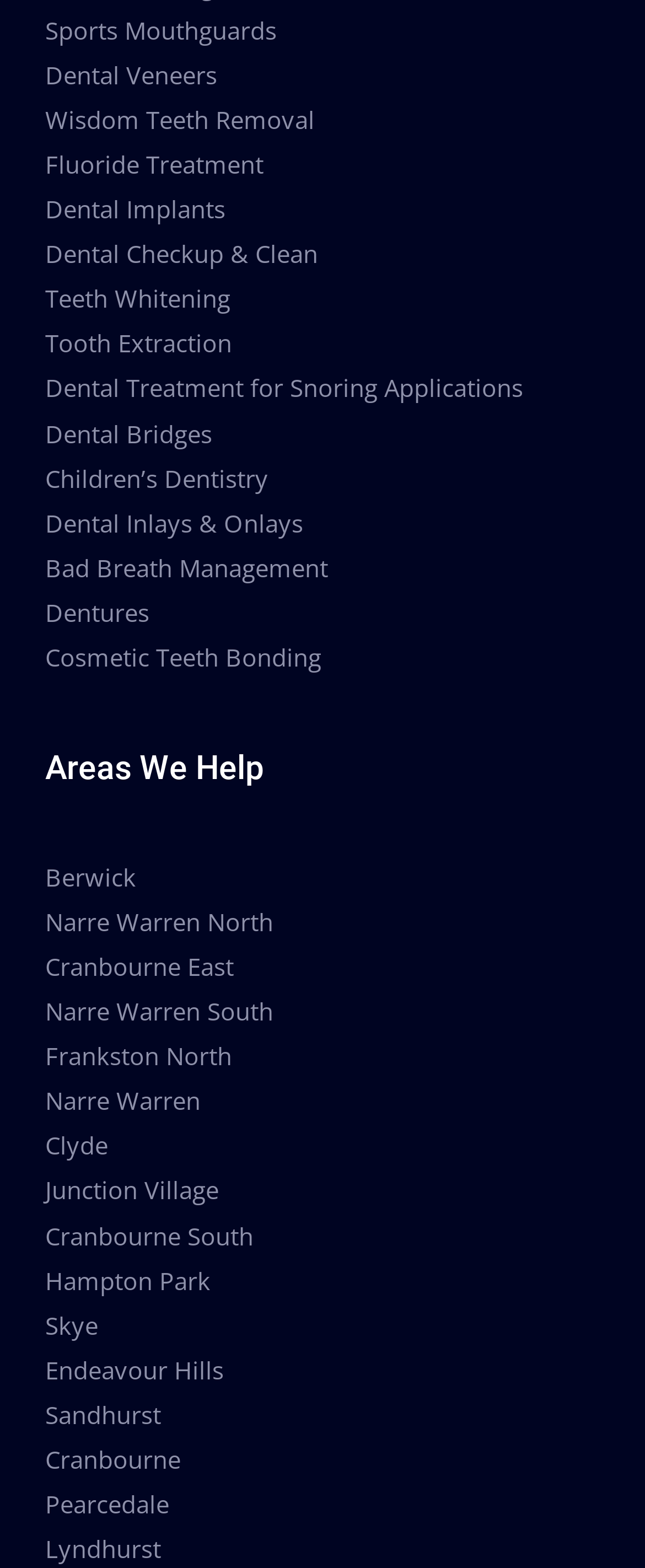Locate the bounding box coordinates of the clickable area needed to fulfill the instruction: "View Dental Checkup & Clean".

[0.07, 0.151, 0.493, 0.172]